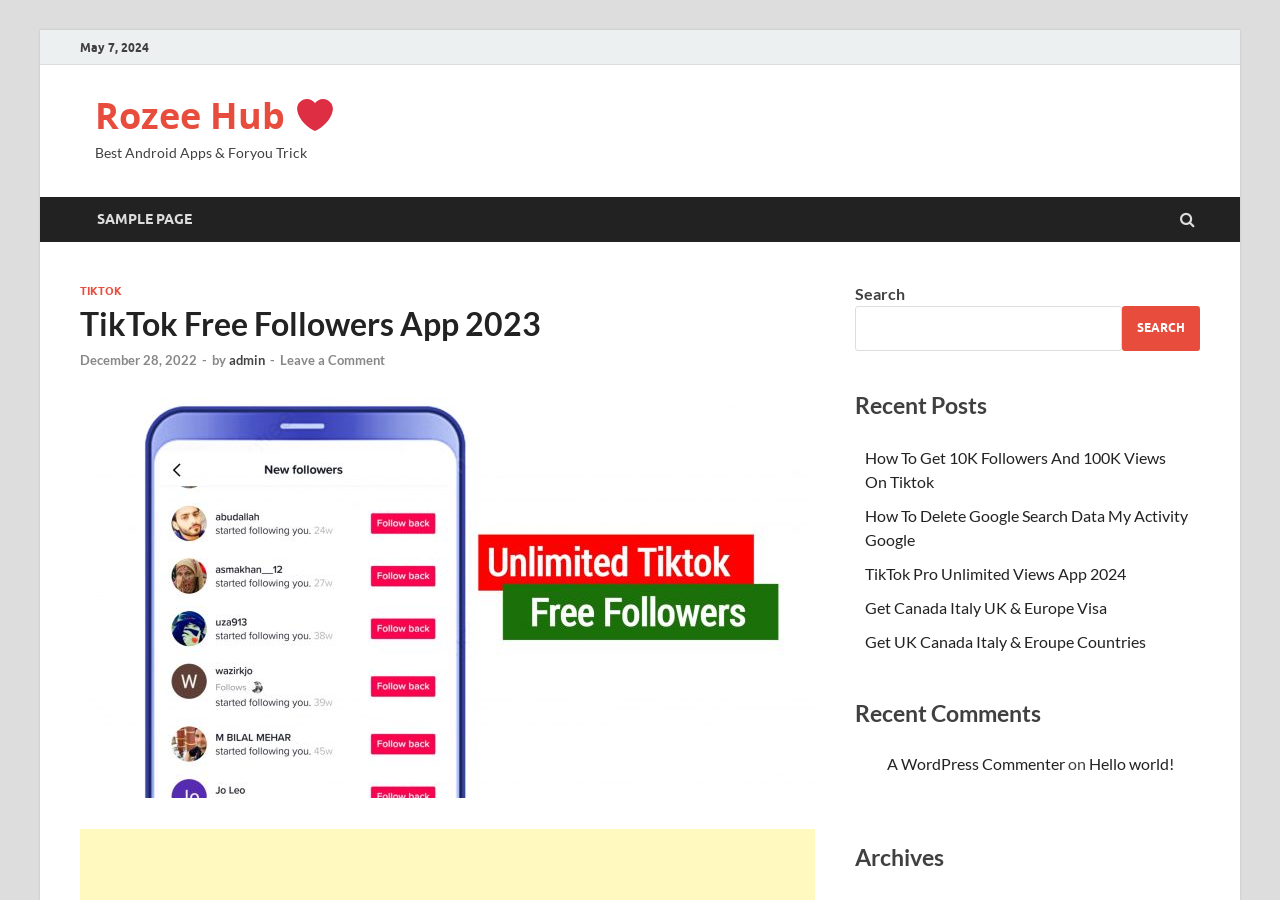Show the bounding box coordinates of the region that should be clicked to follow the instruction: "View Scorpion Dance Academy's Facebook page."

None